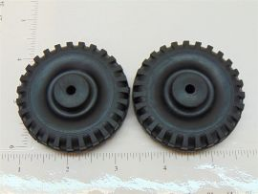What is the central hole on the base of the tire for?
Examine the image and give a concise answer in one word or a short phrase.

Easy attachment